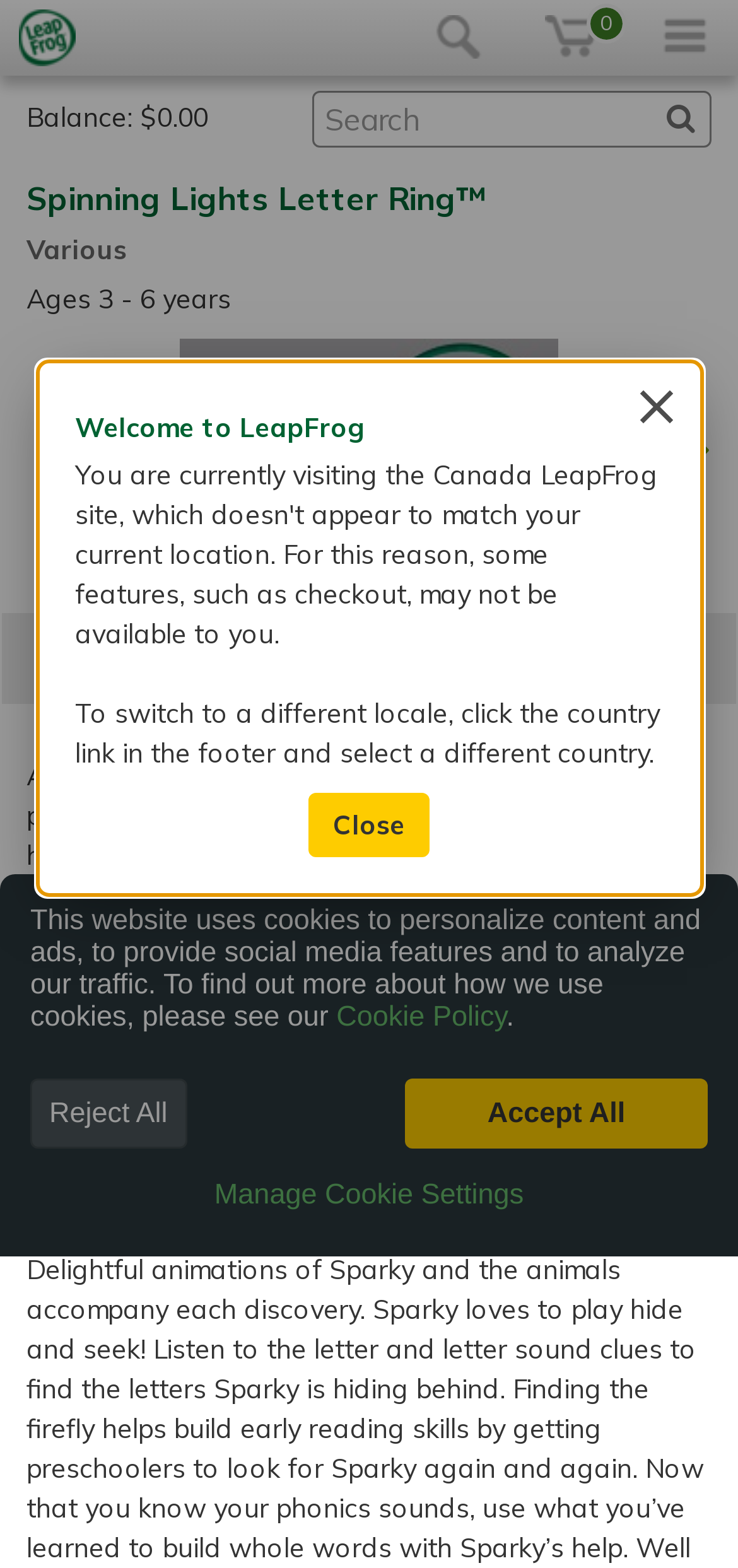Determine the bounding box coordinates of the clickable region to execute the instruction: "Watch the Spinning Lights Letter Ring video". The coordinates should be four float numbers between 0 and 1, denoted as [left, top, right, bottom].

[0.244, 0.216, 0.756, 0.352]